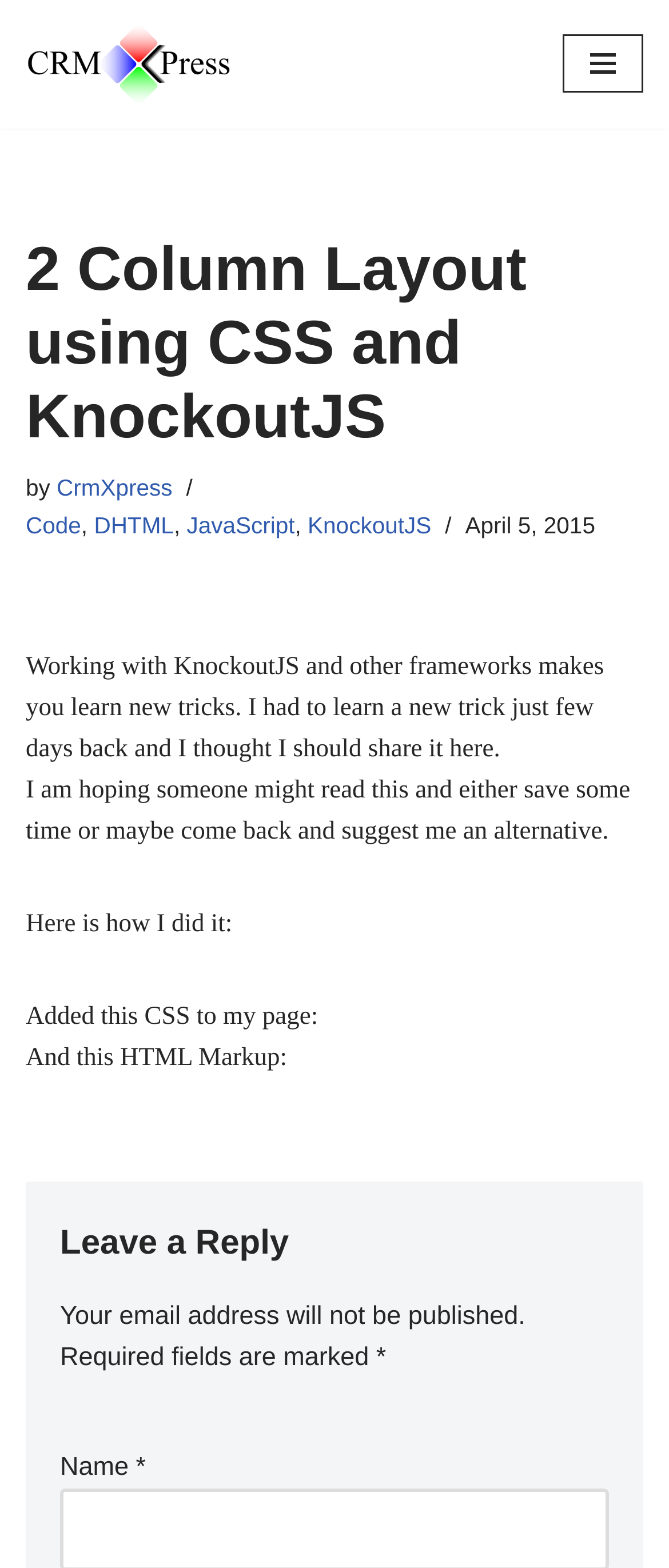Extract the primary headline from the webpage and present its text.

2 Column Layout using CSS and KnockoutJS